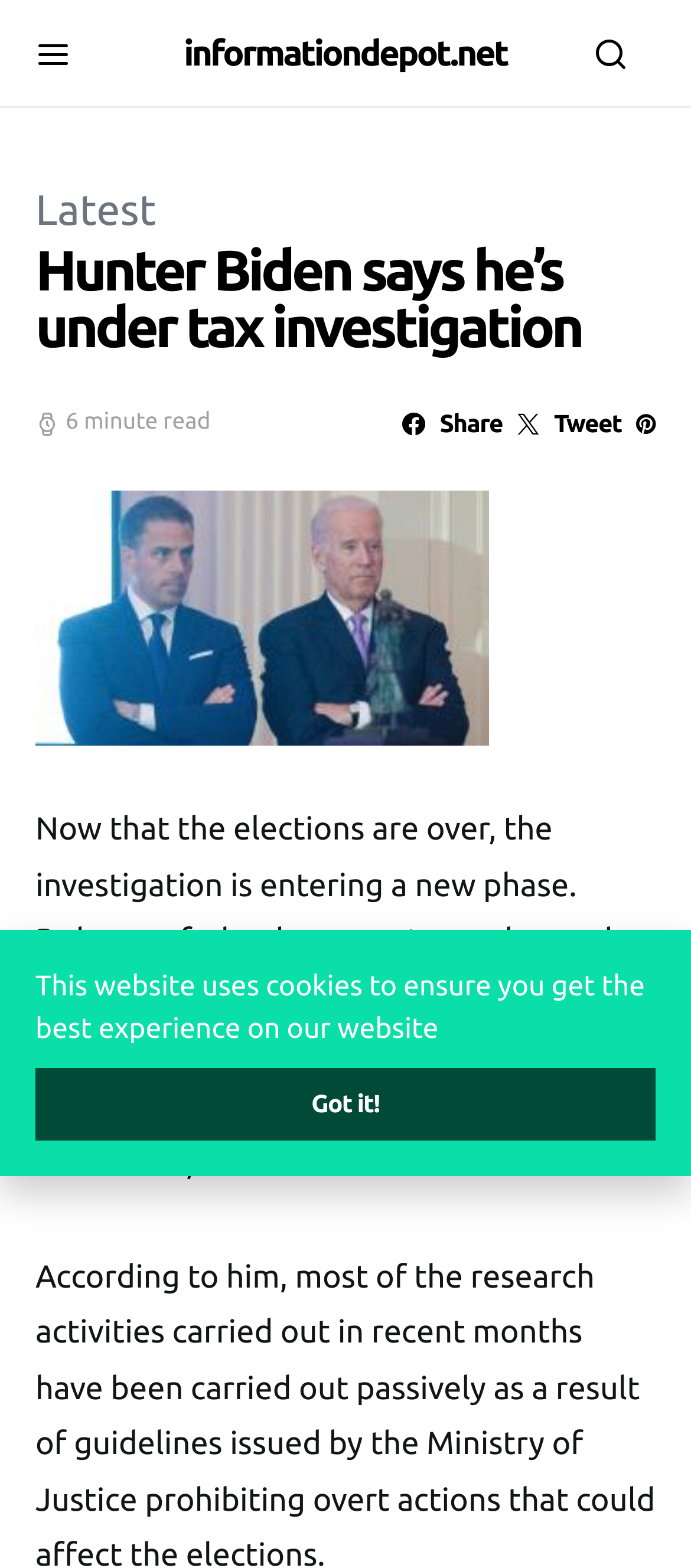Please give a succinct answer to the question in one word or phrase:
What is the source of the image?

http://server.digimetriq.com/wp-content/uploads/2020/12/Hunter-Biden-says-hes-under-tax-investigation.jpg